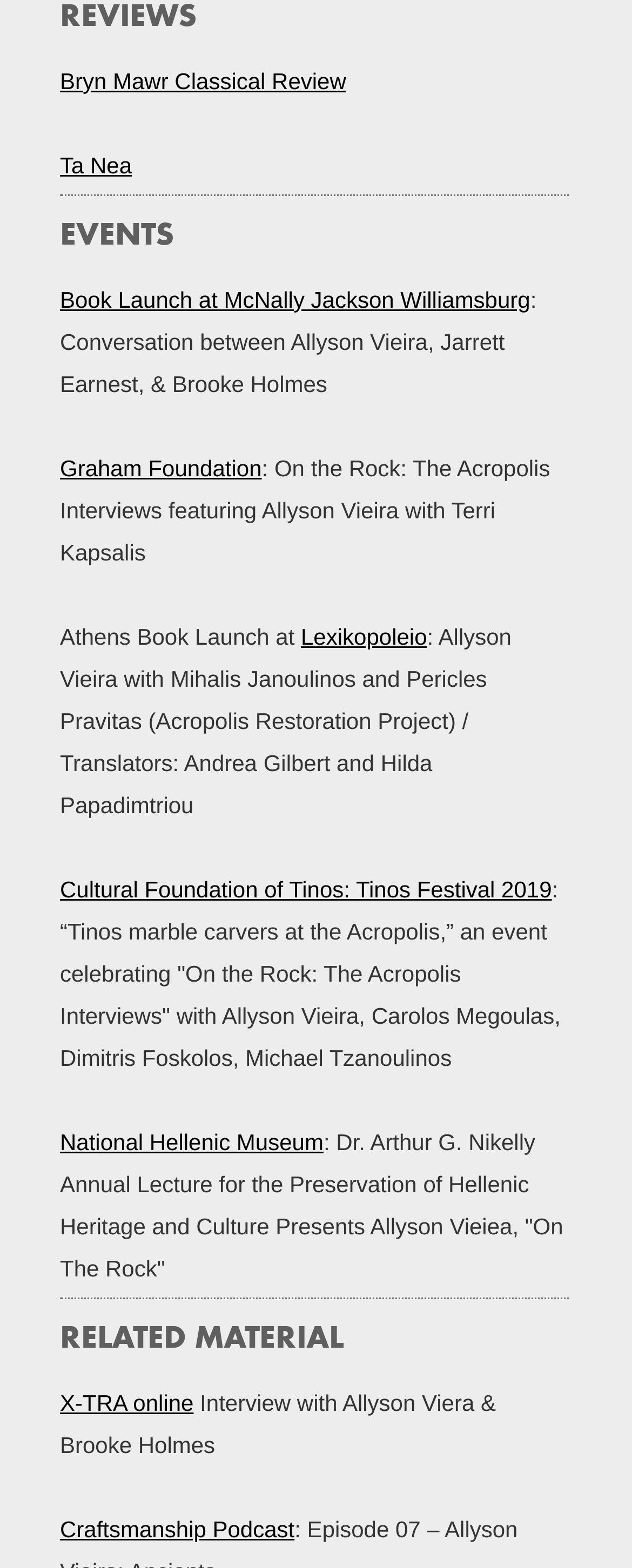Determine the bounding box coordinates for the clickable element required to fulfill the instruction: "Explore the event at Graham Foundation". Provide the coordinates as four float numbers between 0 and 1, i.e., [left, top, right, bottom].

[0.095, 0.29, 0.414, 0.307]